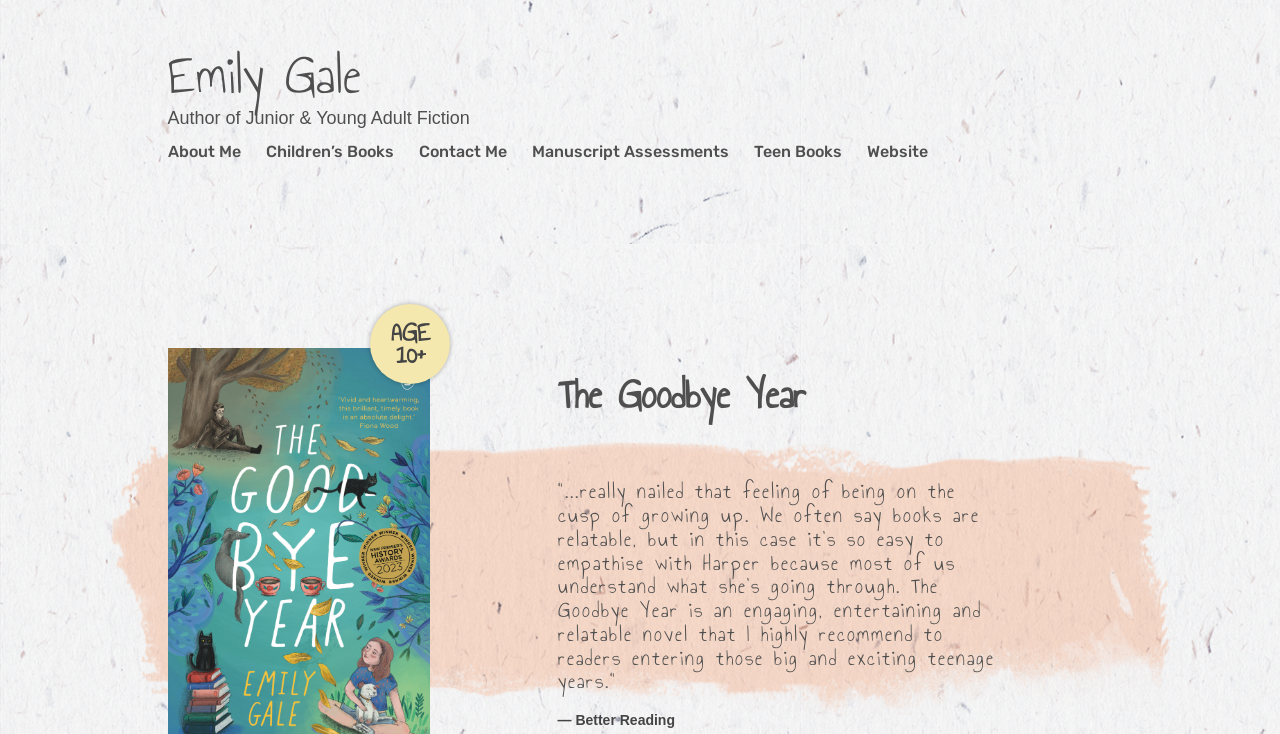Create a detailed summary of all the visual and textual information on the webpage.

The webpage is about Emily Gale, an author of junior and young adult fiction. At the top left, there is a link to her name, "Emily Gale". Below it, there is a heading that describes her profession, "Author of Junior & Young Adult Fiction". 

To the right of the author's name, there are several links, including "About Me", "Children's Books", "Contact Me", "Manuscript Assessments", "Teen Books", and "Website". These links are aligned horizontally and are positioned near the top of the page.

Below the links, there is a section dedicated to one of her books, "The Goodbye Year". The title of the book is displayed as a heading, and below it, there is a blockquote containing a review of the book. The review is a quote from "Better Reading" and praises the book for being relatable and engaging.

On the right side of the book title, there are two static text elements, "AGE" and "10+", which likely indicate the recommended age range for the book. At the very bottom of the page, there is a footer section that contains the source of the review, "Better Reading".